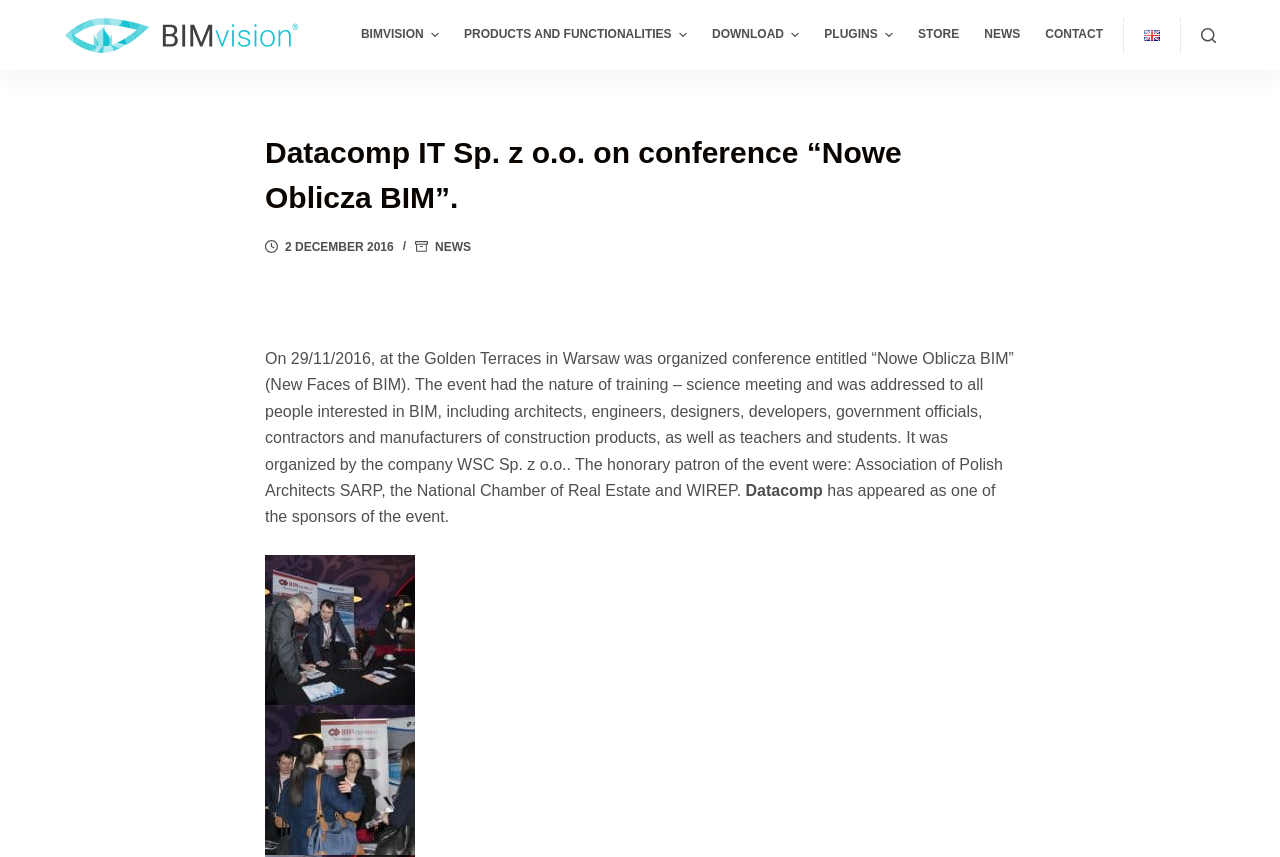Who organized the conference?
Based on the image, answer the question with as much detail as possible.

The organizer of the conference can be found in the paragraph of text, which states 'It was organized by the company WSC Sp. z o.o..'